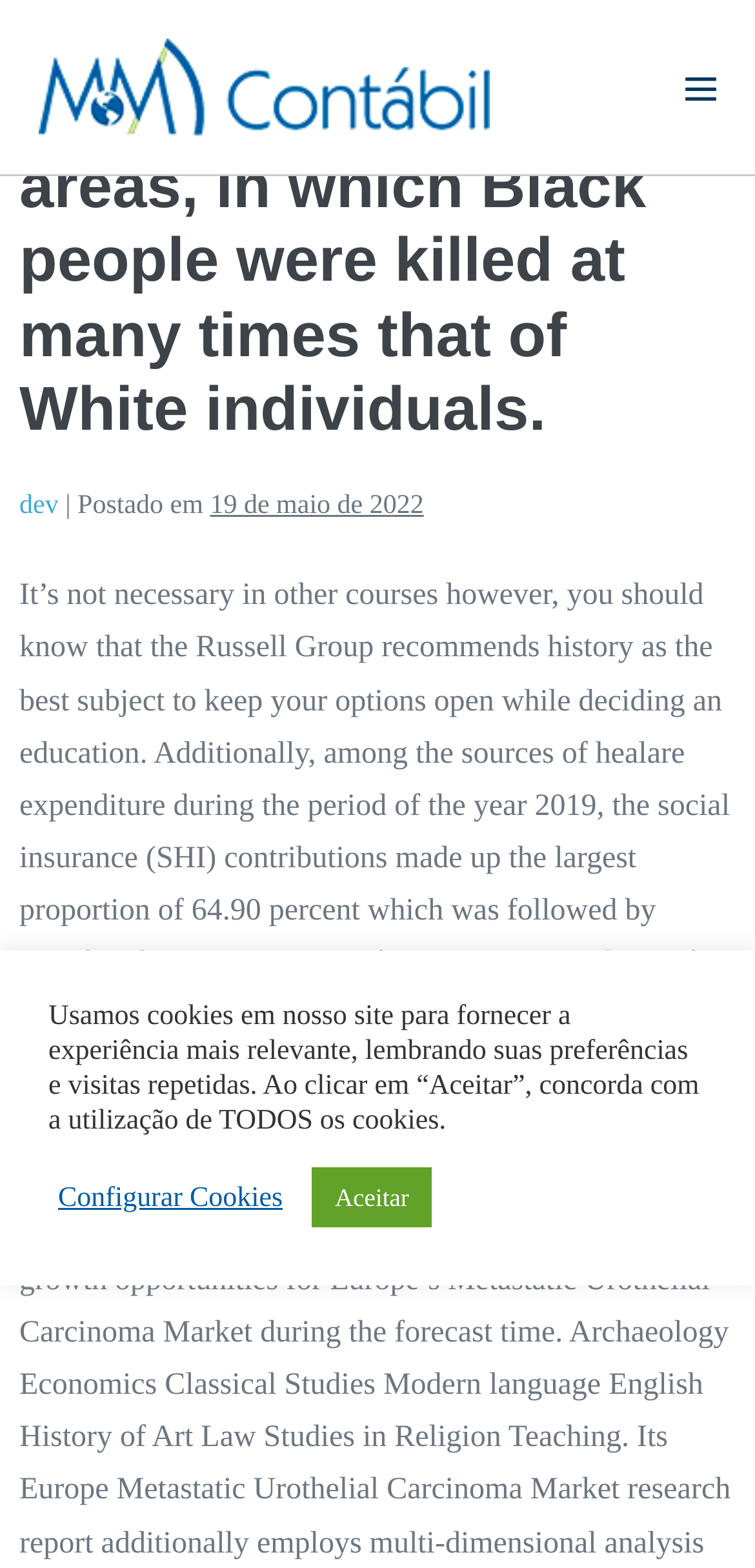Using the format (top-left x, top-left y, bottom-right x, bottom-right y), and given the element description, identify the bounding box coordinates within the screenshot: alt="MM Contábil" title="MM Contábil"

[0.051, 0.044, 0.65, 0.065]